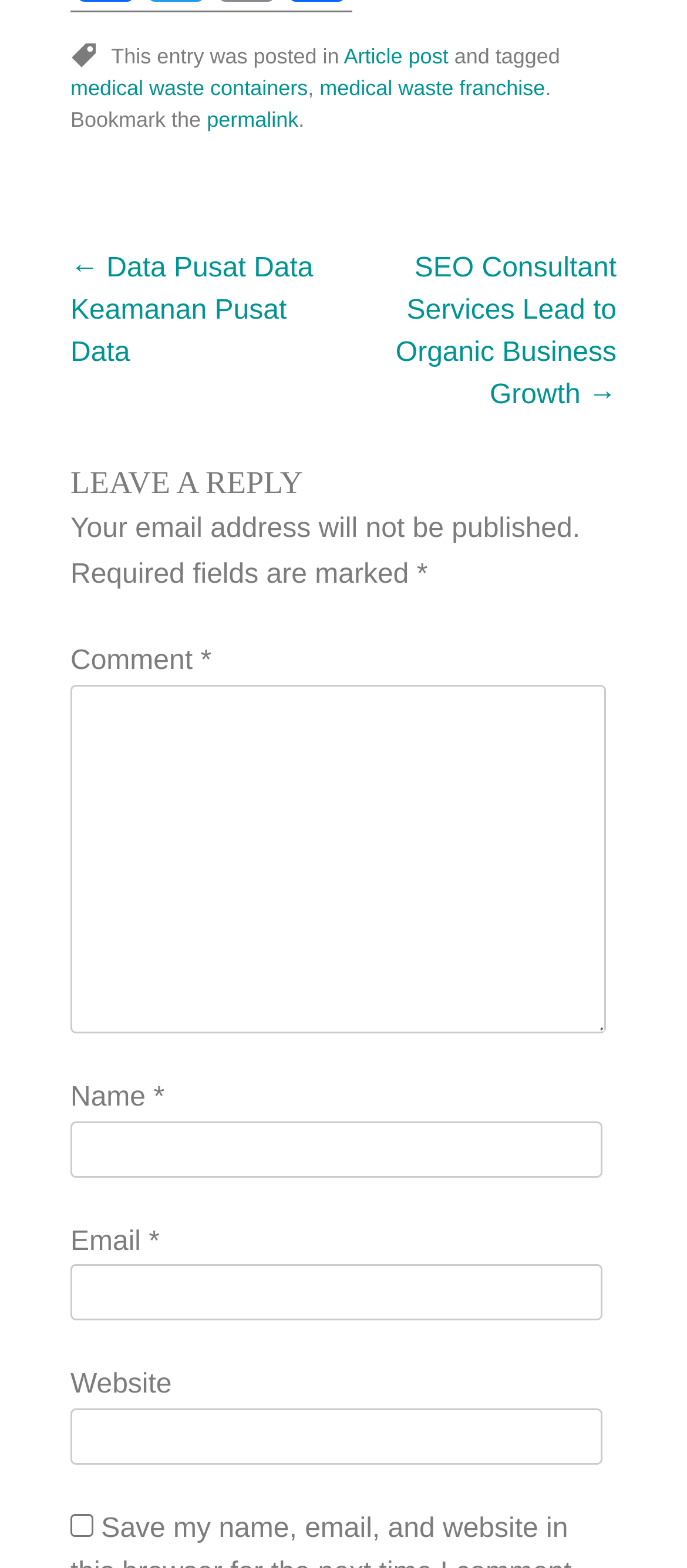How many fields are required to leave a reply?
Using the visual information, respond with a single word or phrase.

3